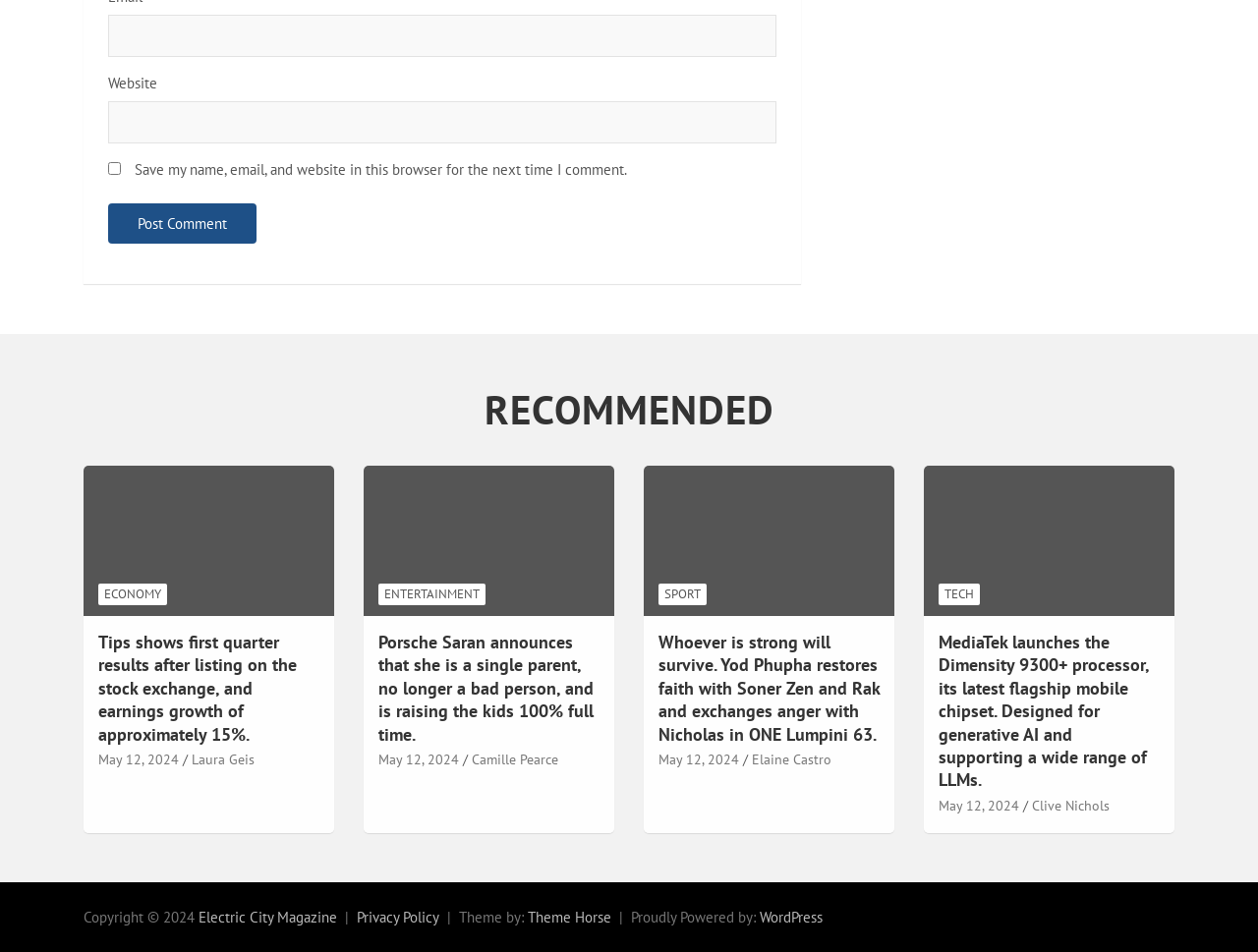Analyze the image and answer the question with as much detail as possible: 
What is the date of the last article?

I looked for the last article heading, which is 'MediaTek launches the Dimensity 9300+ processor, its latest flagship mobile chipset. Designed for generative AI and supporting a wide range of LLMs.' Then, I found the corresponding date link, which is 'May 12, 2024'.